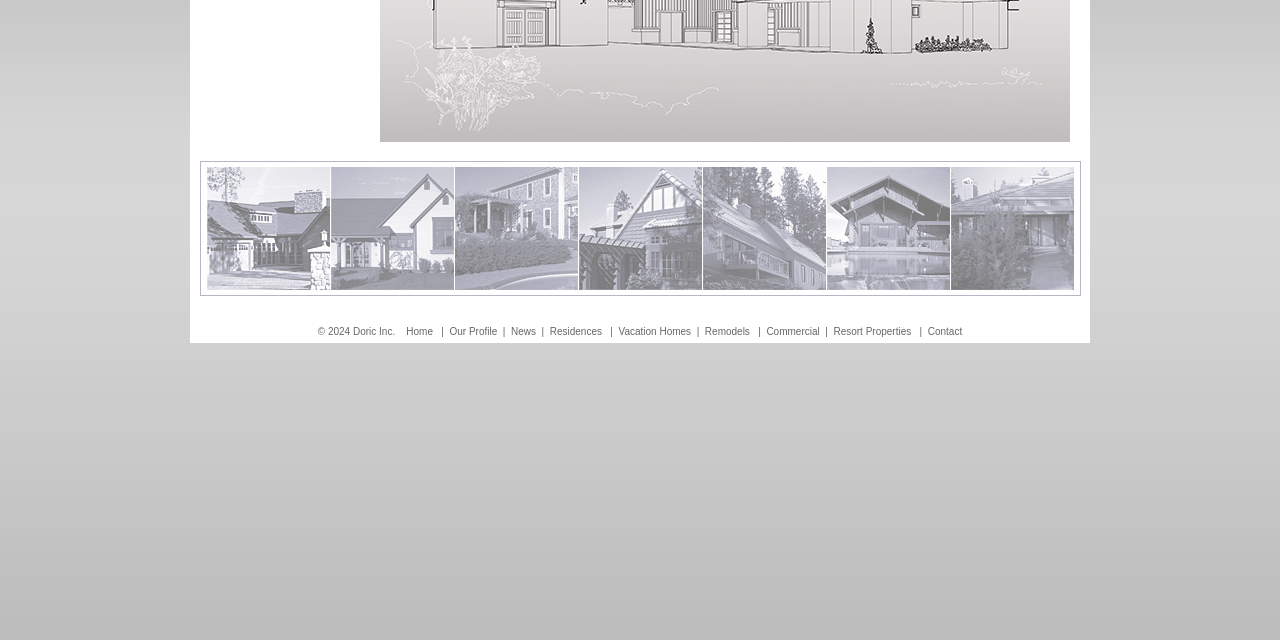Predict the bounding box of the UI element based on the description: "Commercial". The coordinates should be four float numbers between 0 and 1, formatted as [left, top, right, bottom].

[0.599, 0.509, 0.64, 0.527]